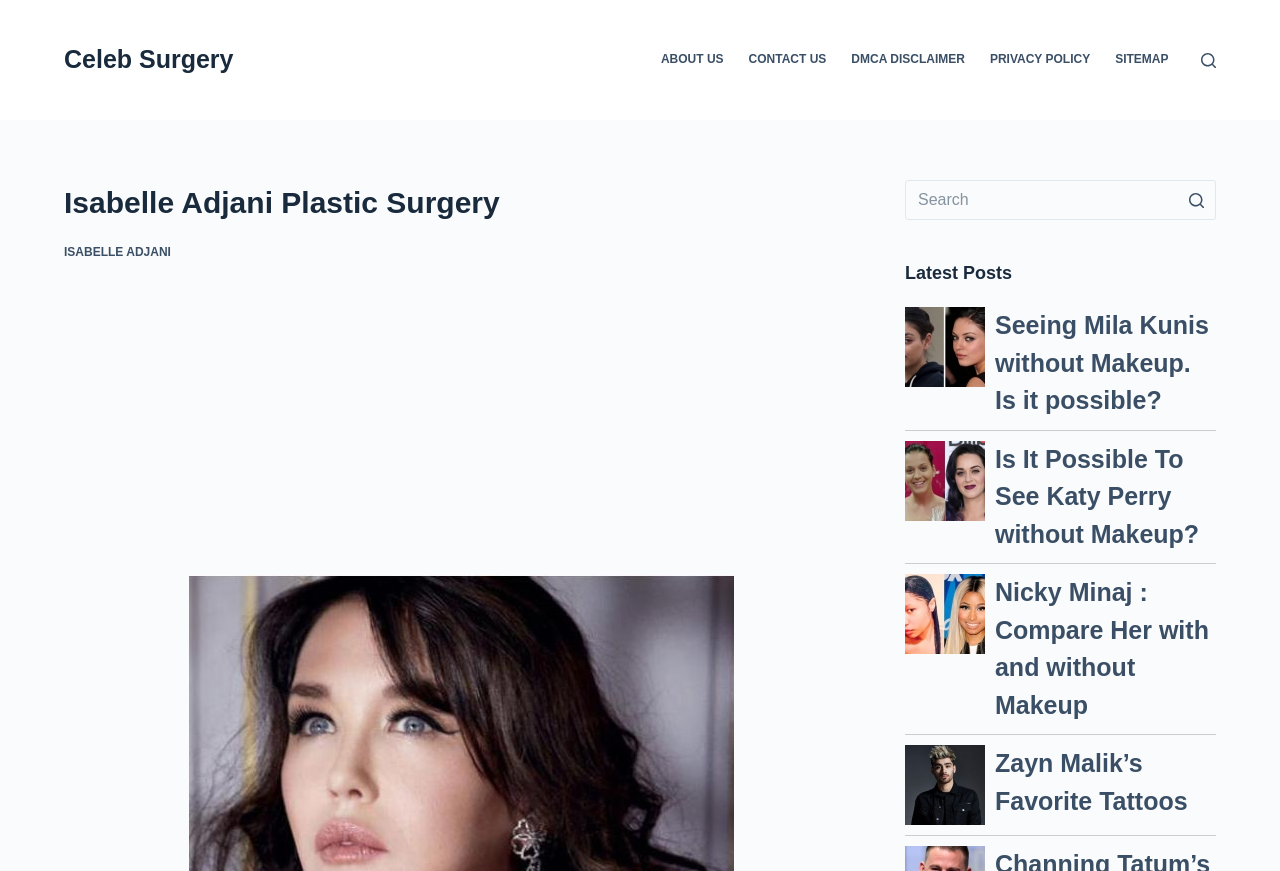How many links are there in the 'Header Menu'?
Examine the image and provide an in-depth answer to the question.

The 'Header Menu' is located at the top of the webpage, and it contains 5 links: 'ABOUT US', 'CONTACT US', 'DMCA DISCLAIMER', 'PRIVACY POLICY', and 'SITEMAP'. These links provide access to different sections of the website.